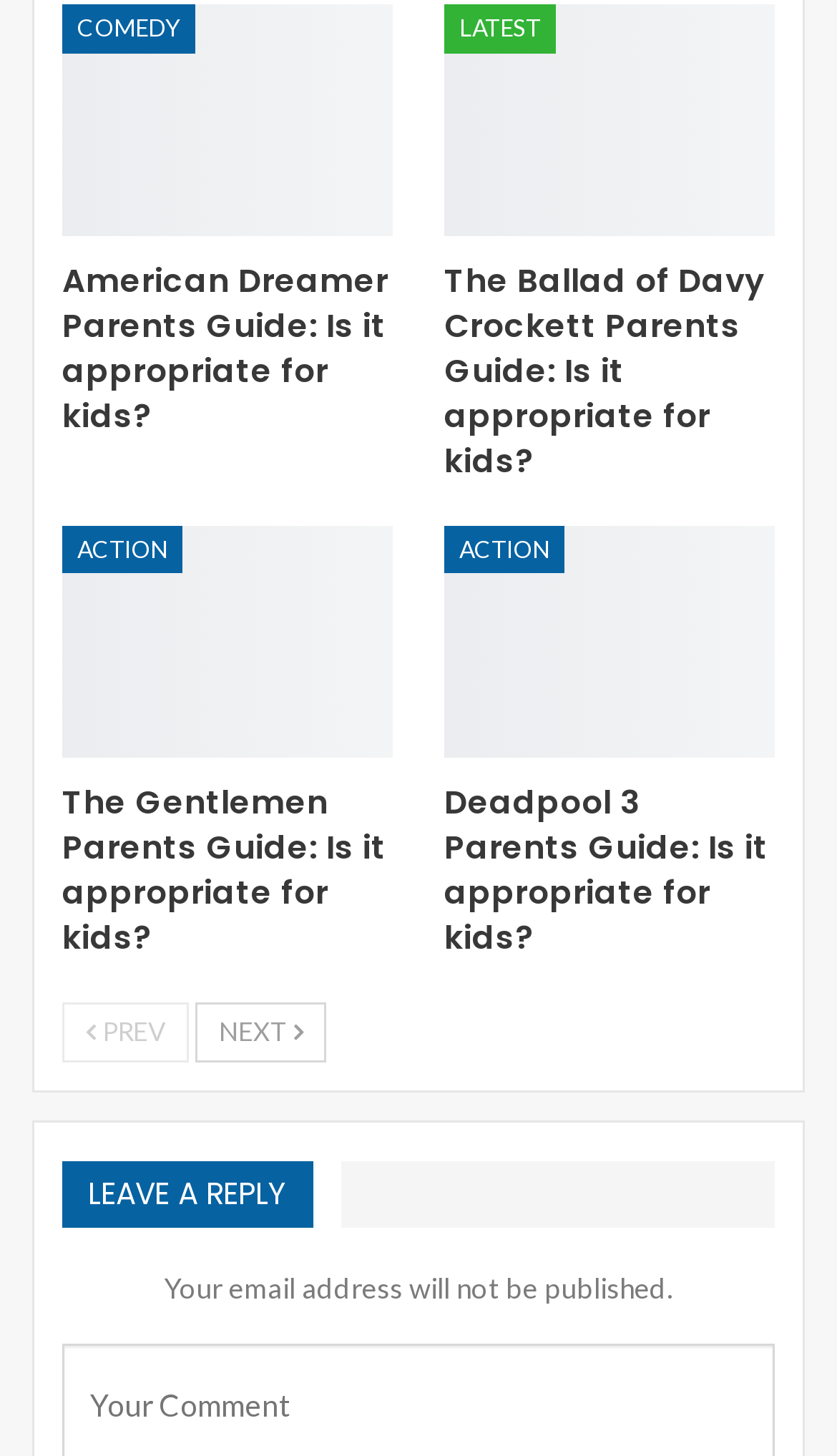Please identify the bounding box coordinates of the region to click in order to complete the task: "Toggle dropdown menu for keyword Enzyme Inhibitors". The coordinates must be four float numbers between 0 and 1, specified as [left, top, right, bottom].

None